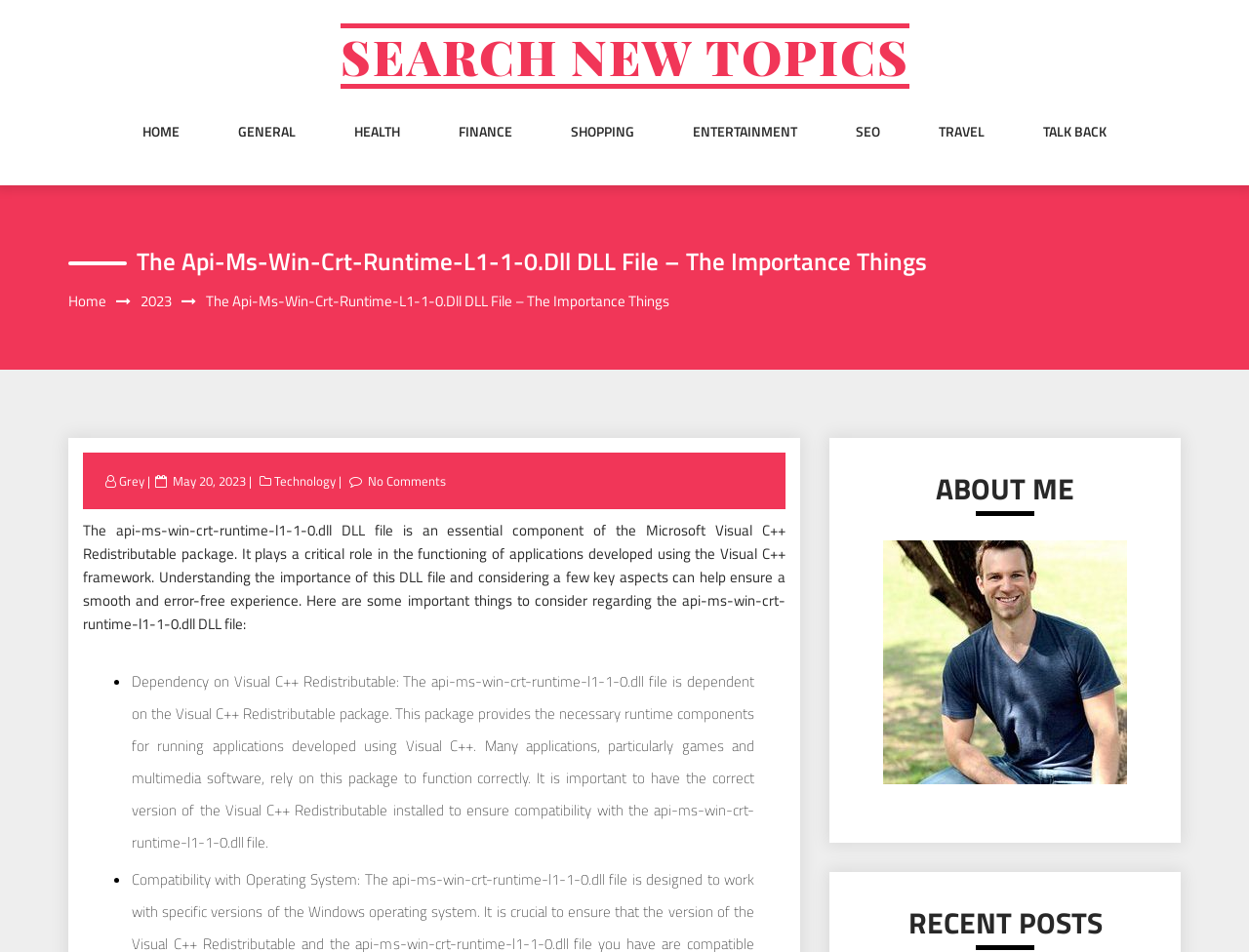Provide a brief response using a word or short phrase to this question:
What is the date of the article?

May 20, 2023